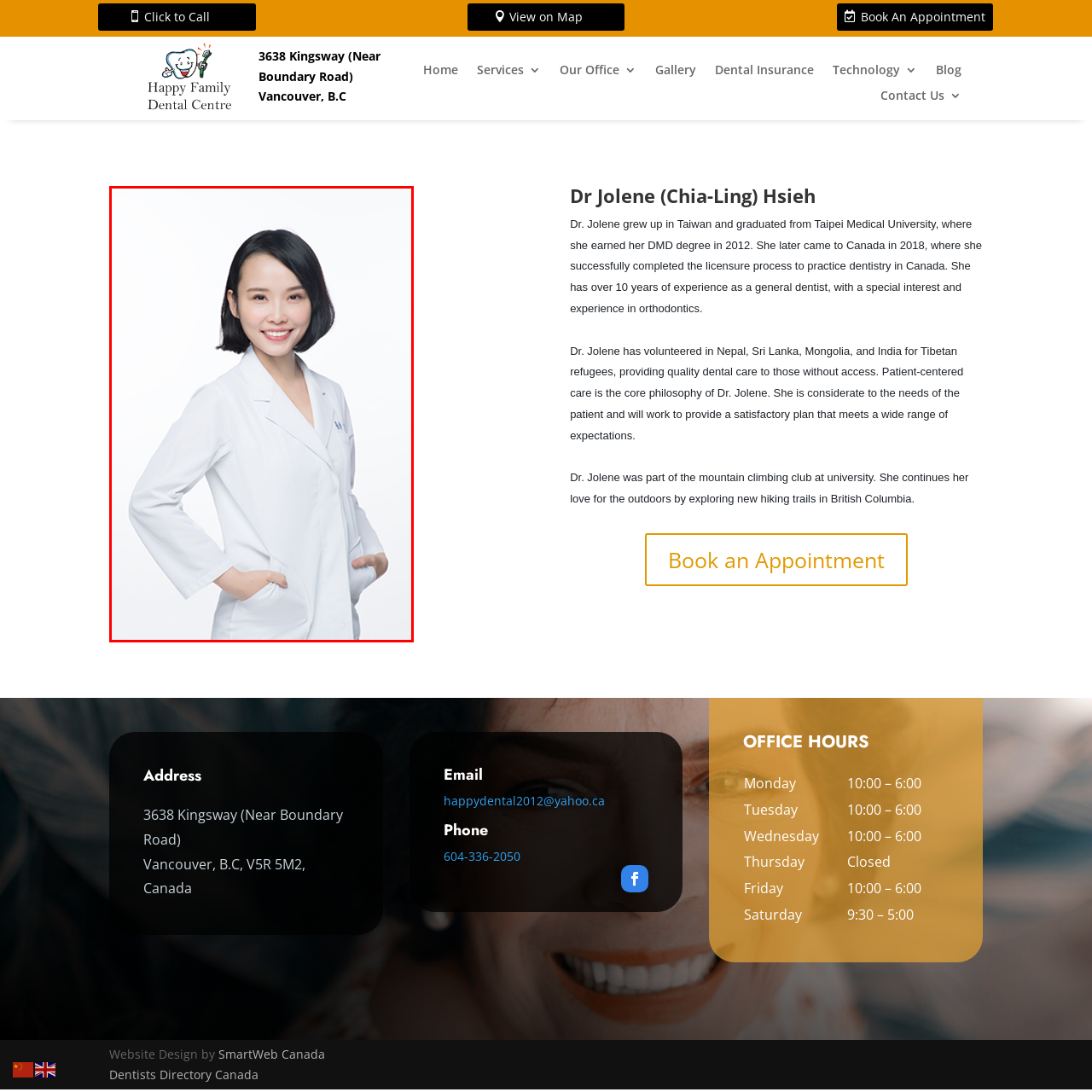Thoroughly describe the contents of the picture within the red frame.

This image features Dr. Jolene (Chia-Ling) Hsieh, a qualified dentist known for her patient-centered approach and commitment to providing quality dental care. She is dressed in a professional white lab coat, exuding a friendly and approachable demeanor with a warm smile. The background is white, emphasizing her professionalism and inviting nature. Dr. Hsieh holds a DMD degree from Taipei Medical University and has a diverse background, with experience in orthodontics and volunteer work in countries such as Nepal and Sri Lanka. She is dedicated to meeting her patients' needs and expectations.